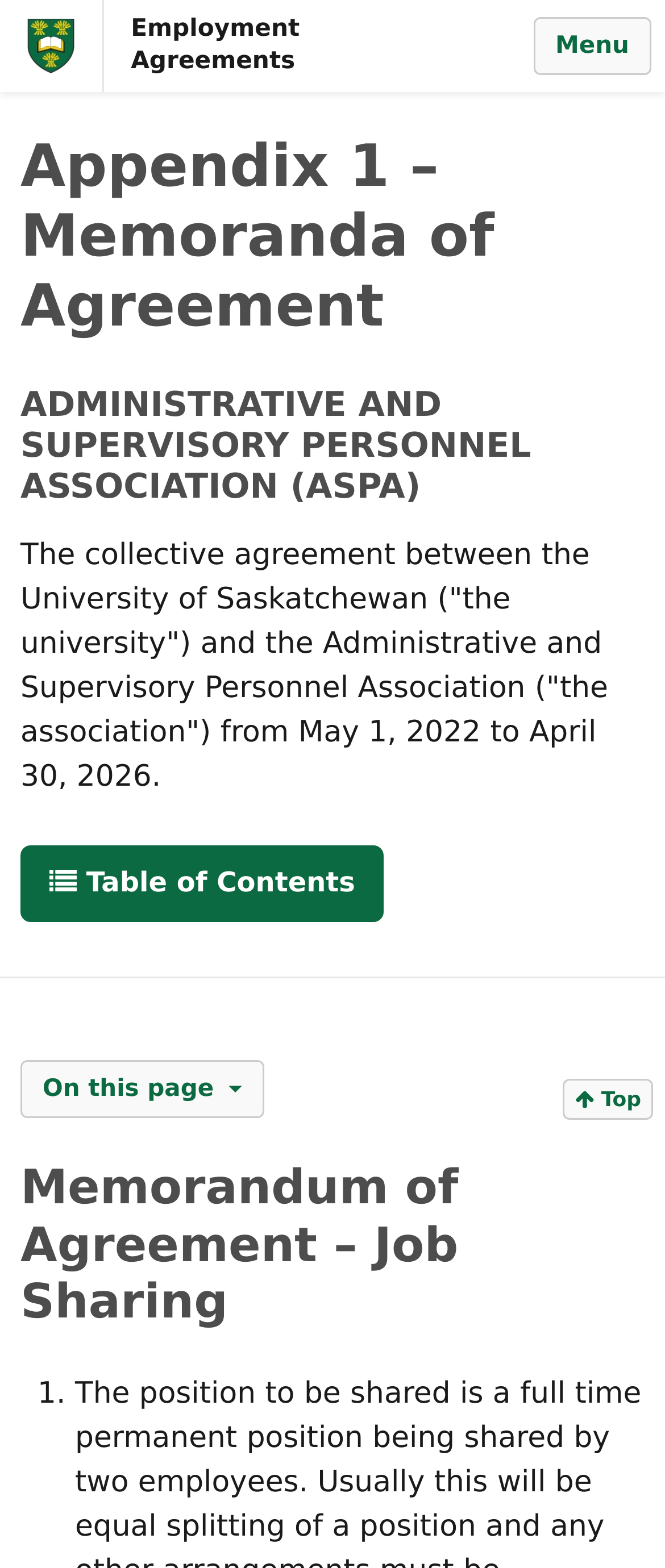Identify the bounding box for the element characterized by the following description: "alt="writers" name="writers"".

None